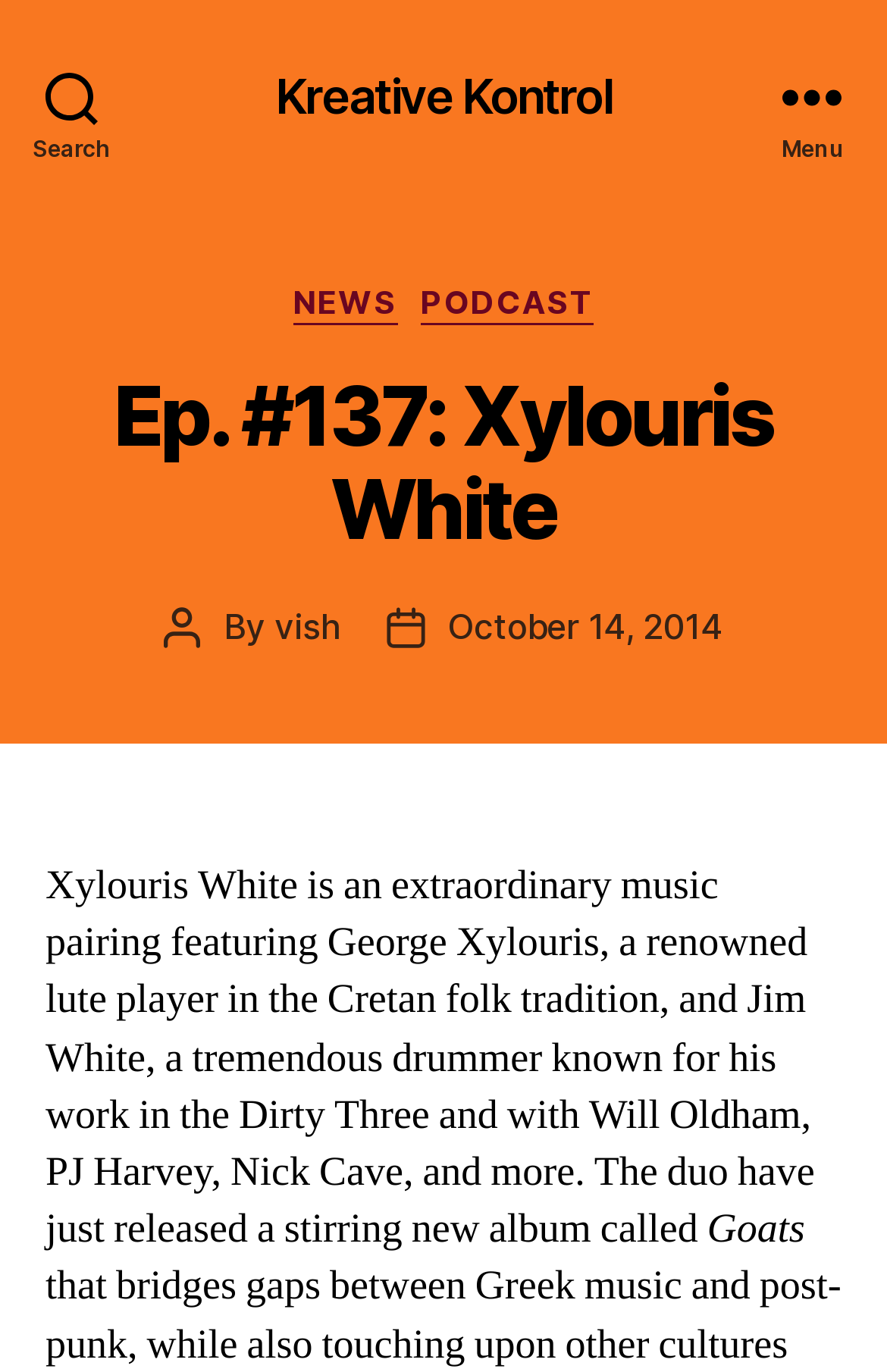Locate the bounding box of the UI element with the following description: "Kreative Kontrol".

[0.31, 0.052, 0.69, 0.087]